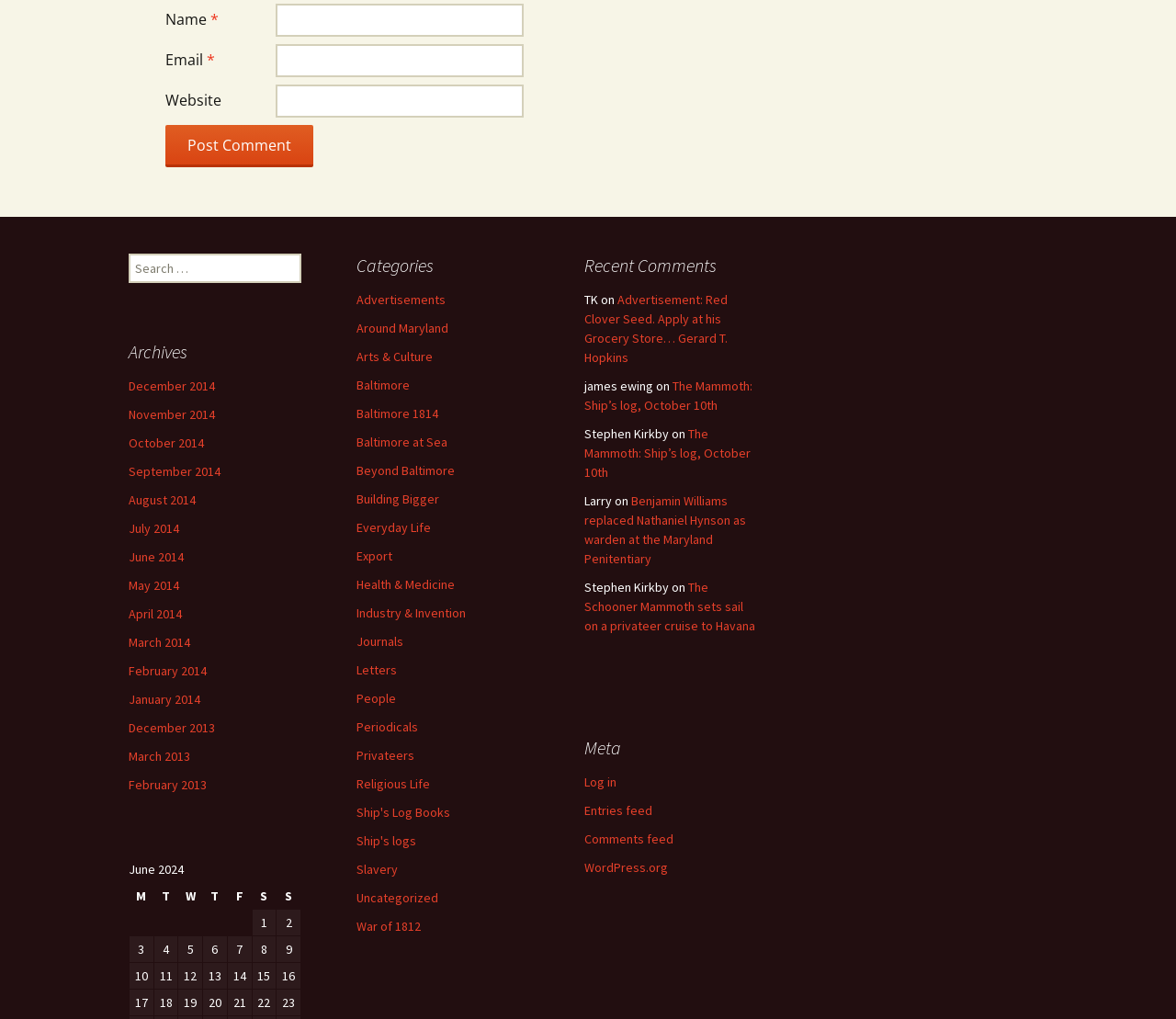Based on the element description: "War of 1812", identify the UI element and provide its bounding box coordinates. Use four float numbers between 0 and 1, [left, top, right, bottom].

[0.303, 0.901, 0.358, 0.917]